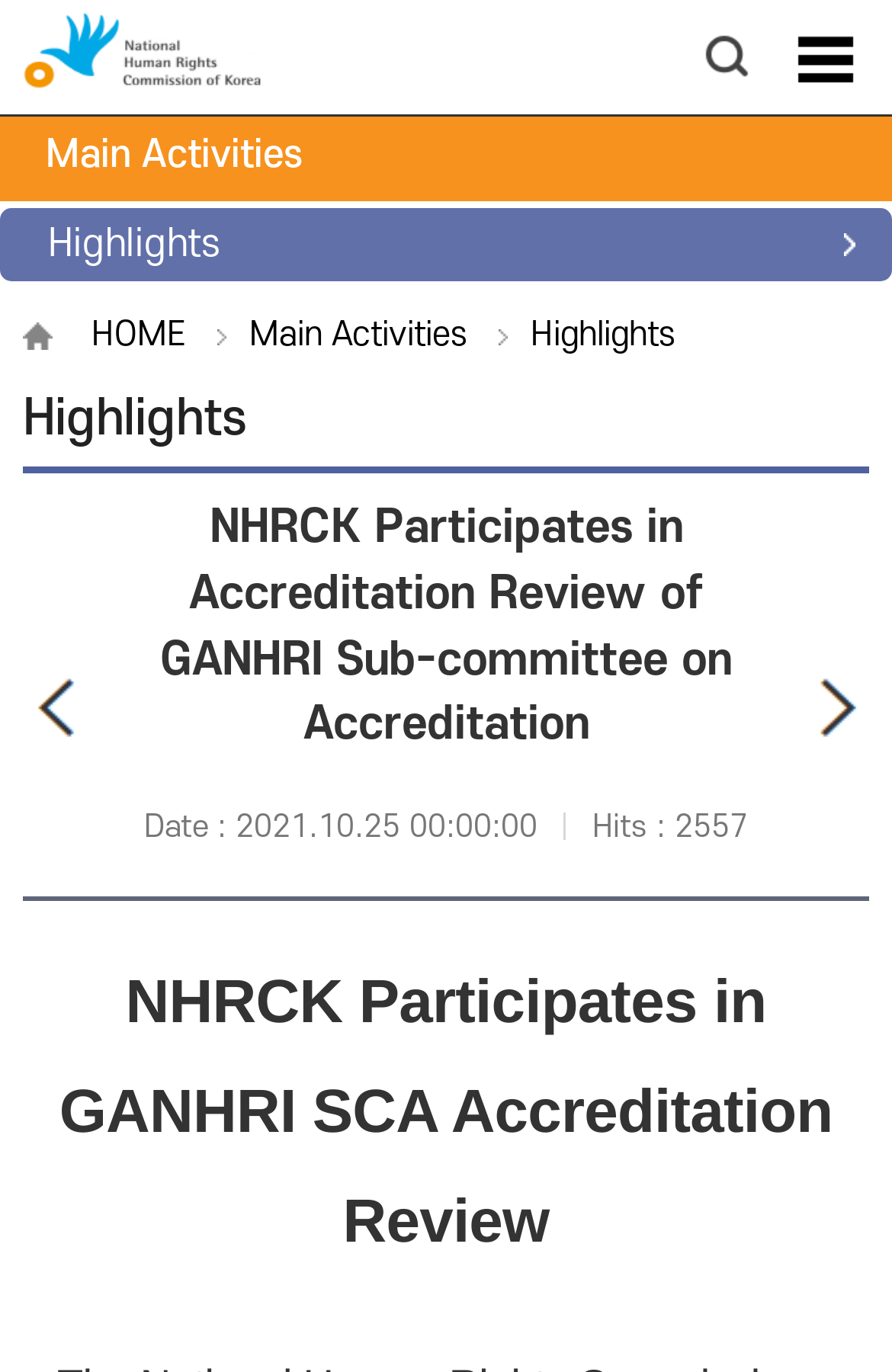Bounding box coordinates must be specified in the format (top-left x, top-left y, bottom-right x, bottom-right y). All values should be floating point numbers between 0 and 1. What are the bounding box coordinates of the UI element described as: search

[0.772, 0.013, 0.856, 0.068]